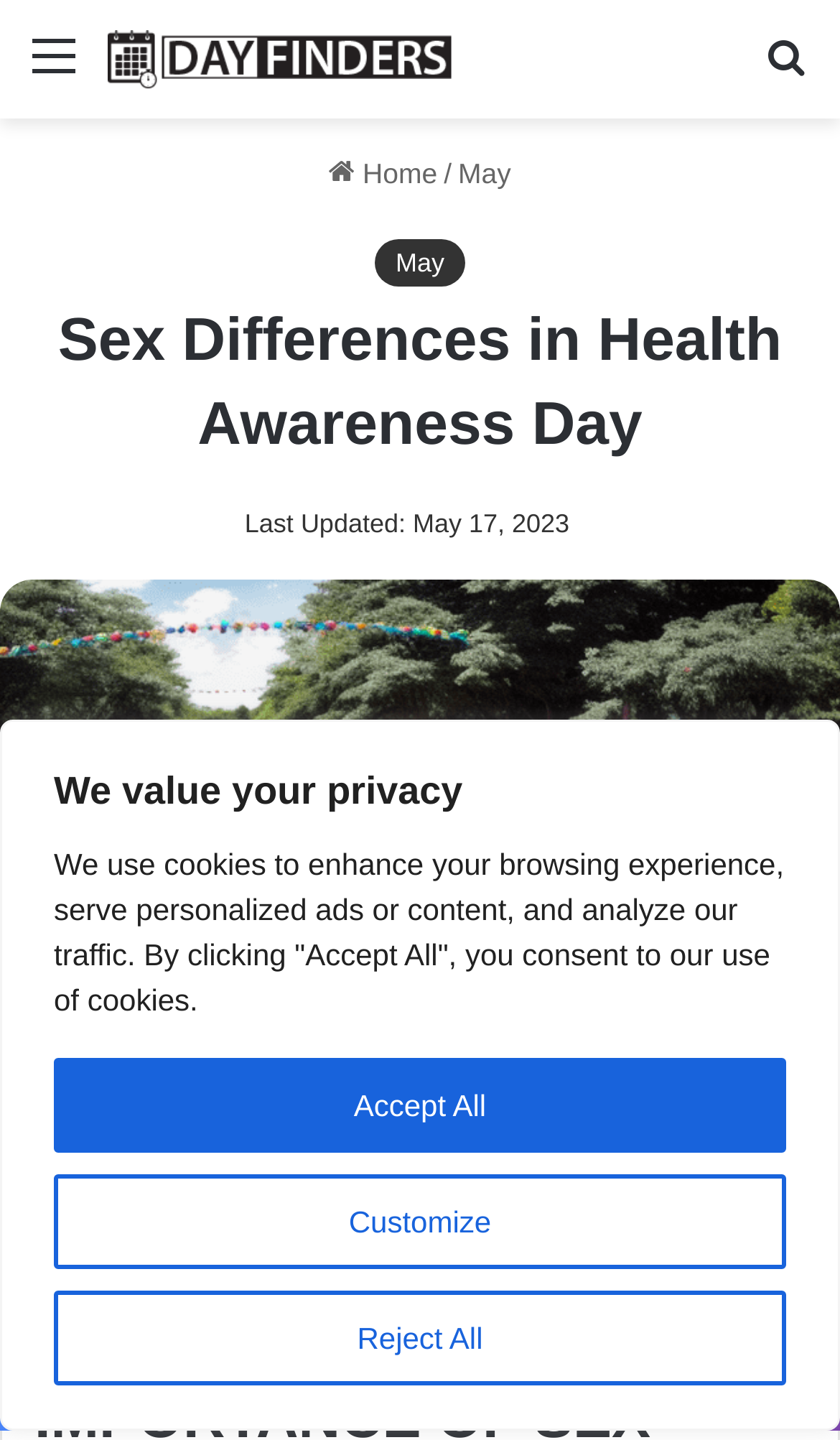How many links are there in the primary navigation?
Based on the visual content, answer with a single word or a brief phrase.

3